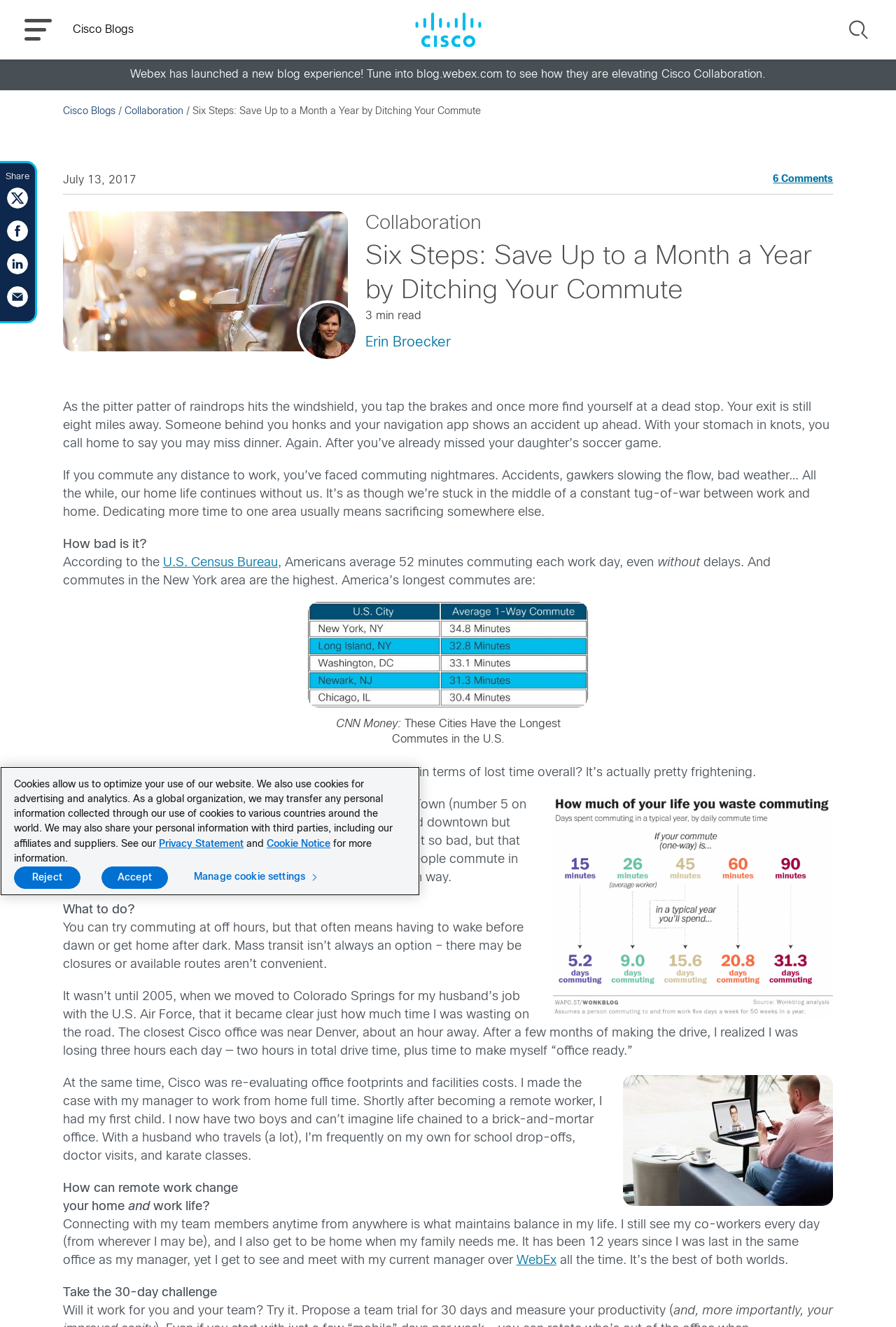Identify the bounding box of the HTML element described as: "Privacy Statement".

[0.177, 0.631, 0.272, 0.641]